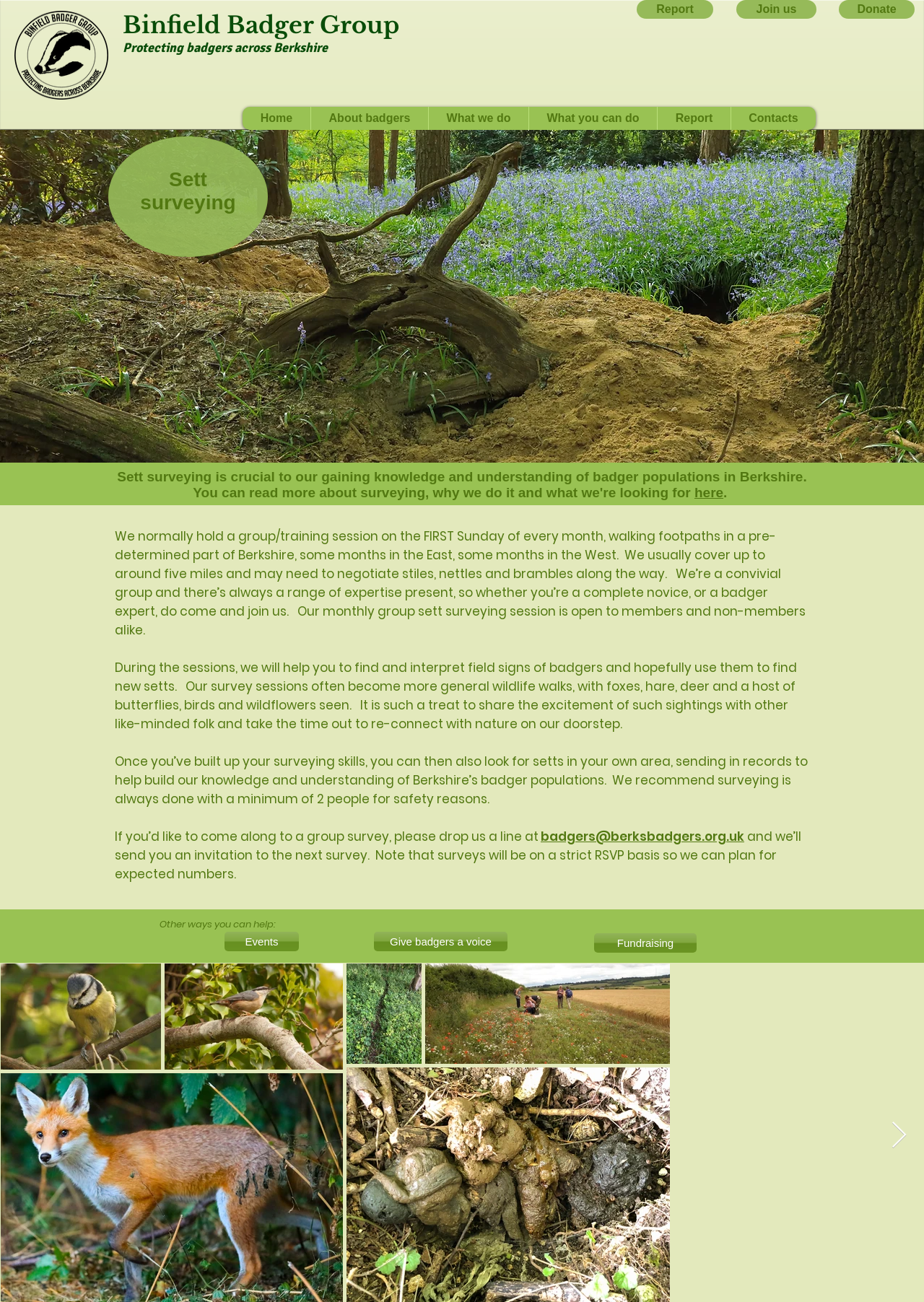Based on the element description: "Product Details", identify the bounding box coordinates for this UI element. The coordinates must be four float numbers between 0 and 1, listed as [left, top, right, bottom].

None